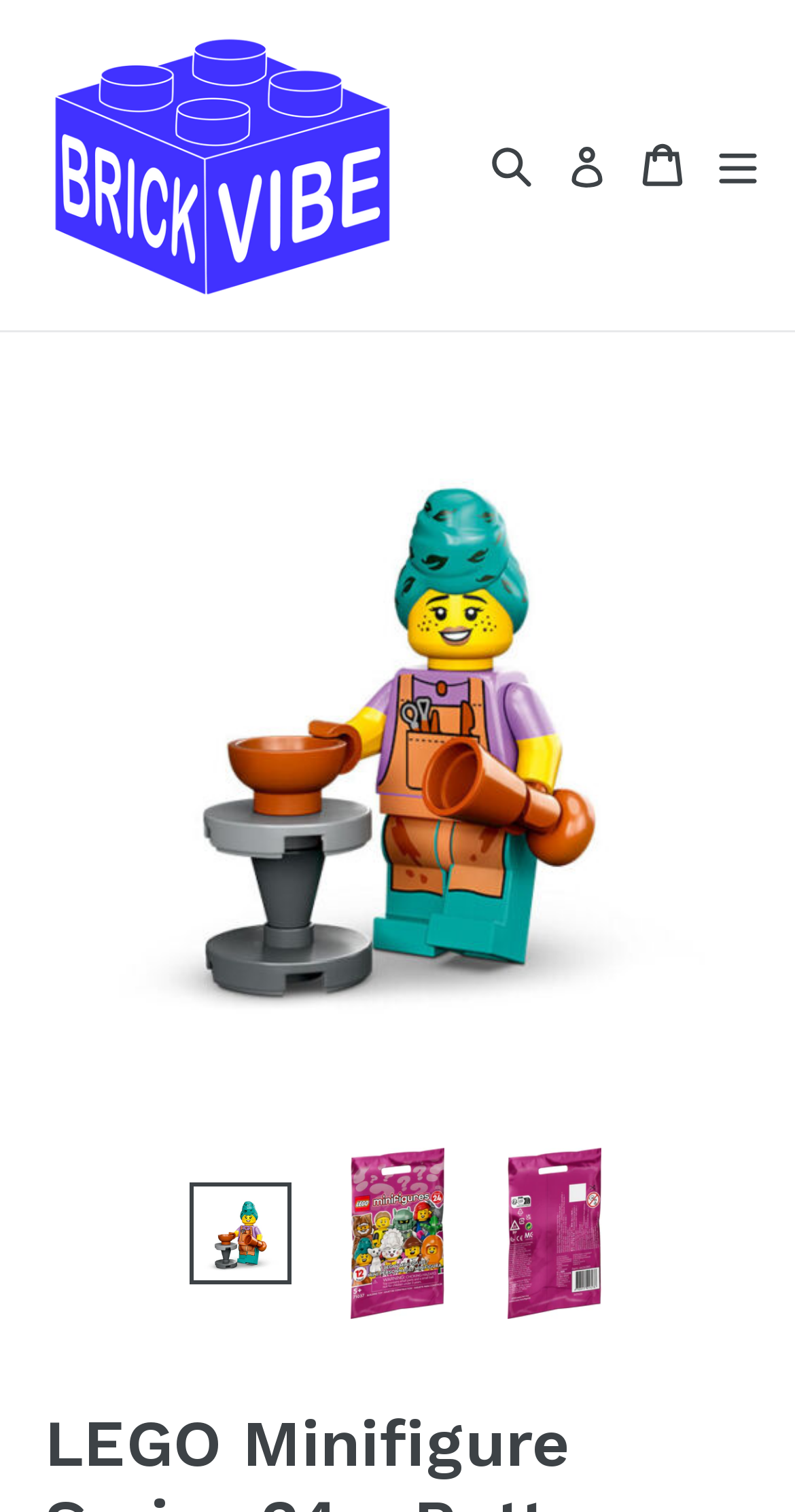What is the product code of the LEGO minifigure?
Please provide a comprehensive answer based on the information in the image.

The product code of the LEGO minifigure is '71035', which is mentioned in the image captions and link texts on the webpage, indicating that it is a unique identifier for the product.